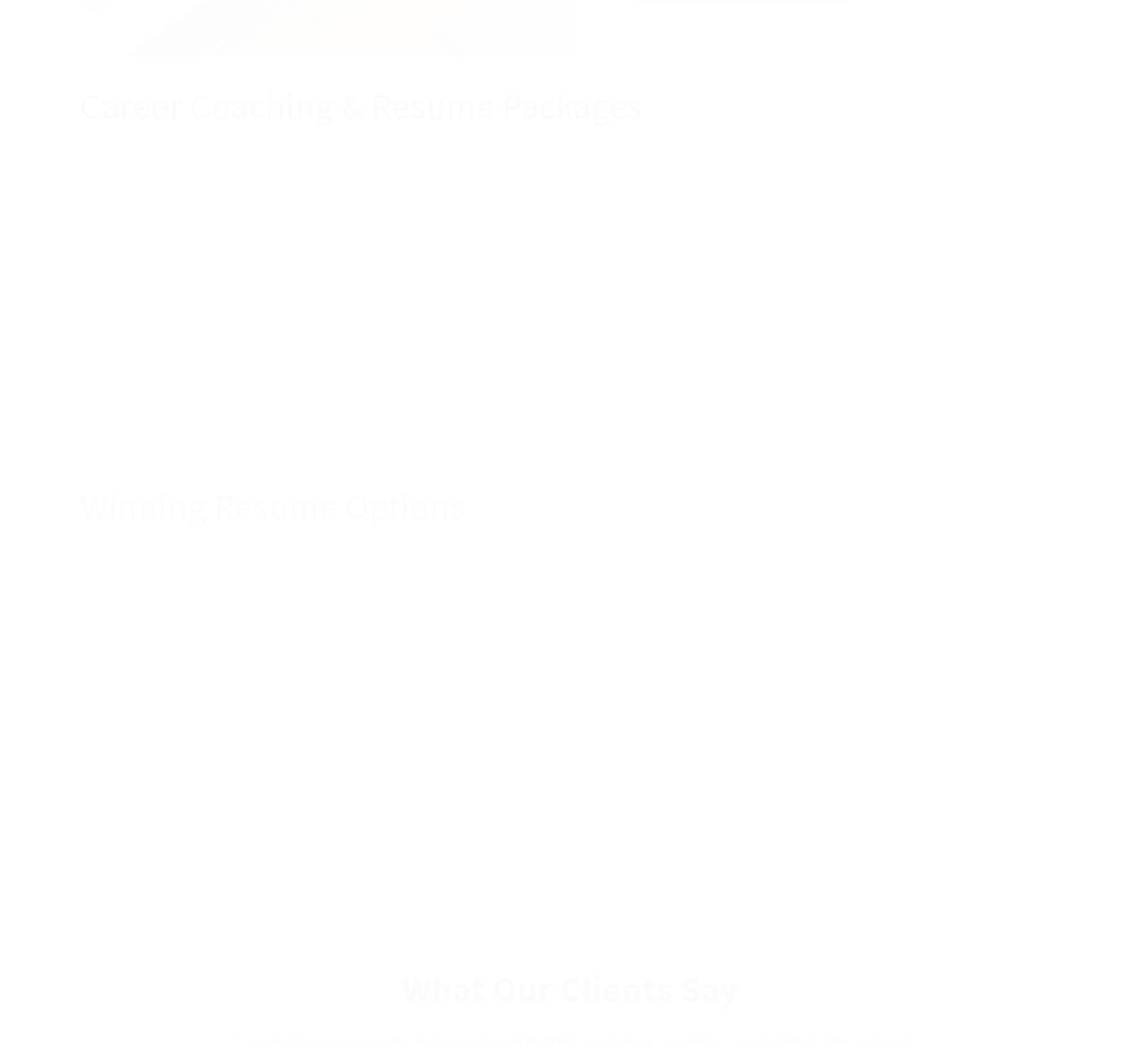Using the information in the image, give a detailed answer to the following question: What are the coaching and resume packages offered?

Based on the slider section, I can see four coaching and resume packages offered, which are Bronze, Silver, Gold, and Platinum. Each package has an image, heading, and regular price listed.